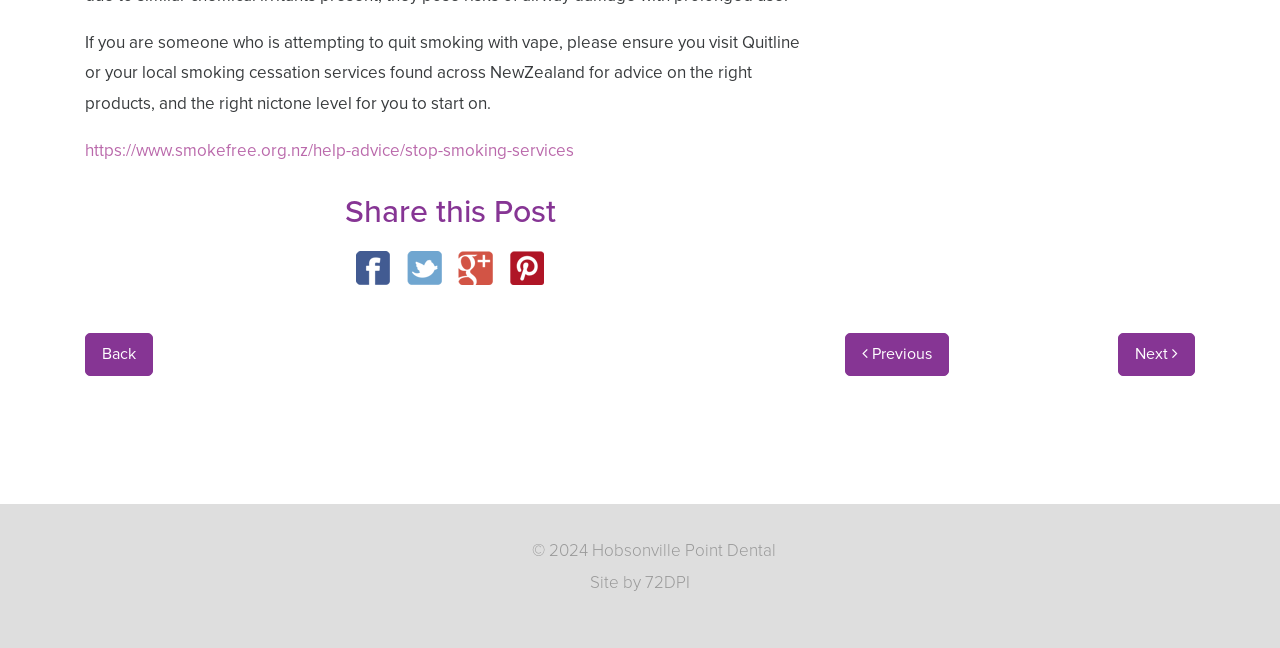Identify the bounding box coordinates of the element to click to follow this instruction: 'go back to the previous page'. Ensure the coordinates are four float values between 0 and 1, provided as [left, top, right, bottom].

[0.066, 0.514, 0.12, 0.58]